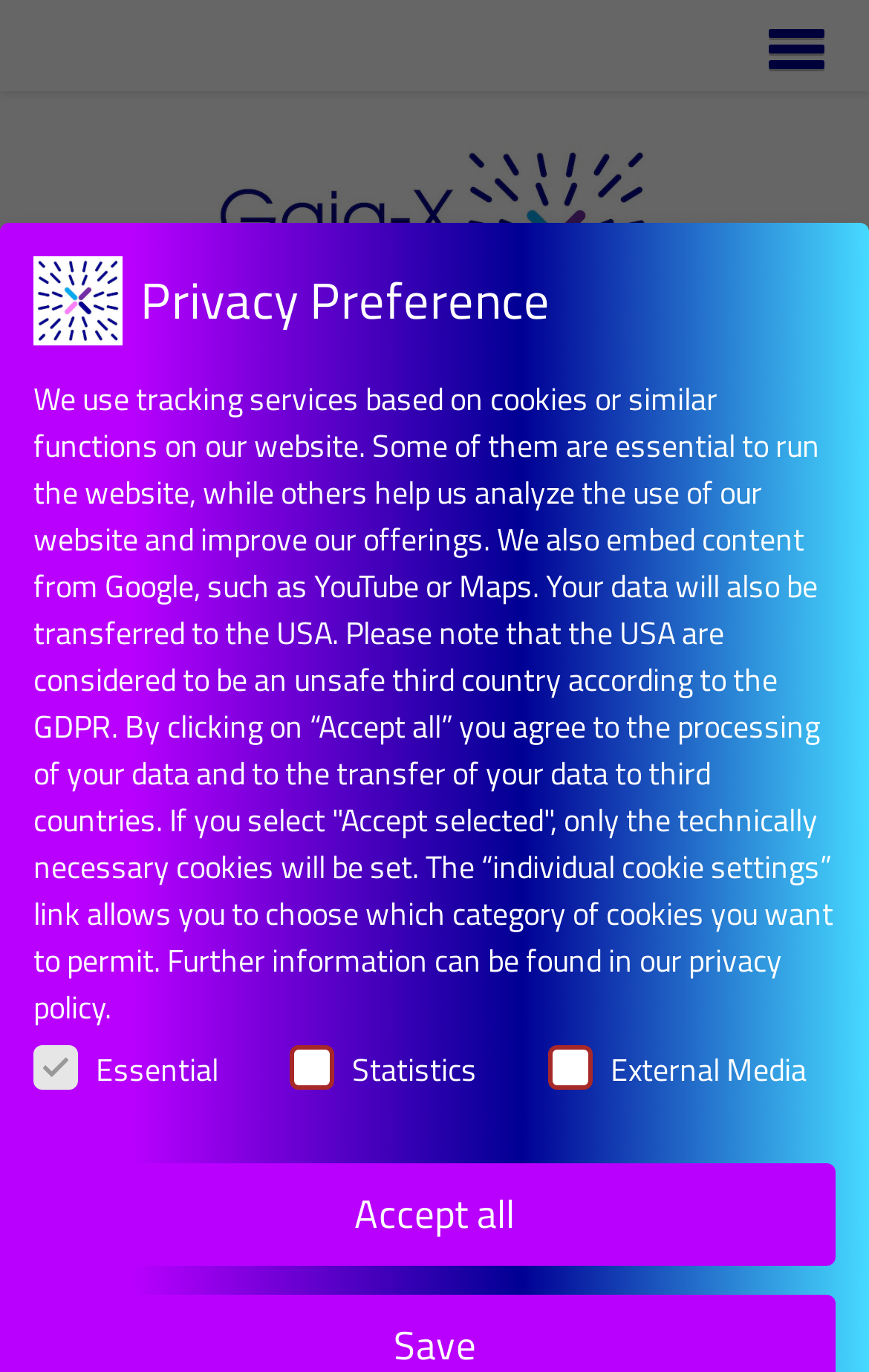Please identify the bounding box coordinates of the area that needs to be clicked to fulfill the following instruction: "View the panel discussion on digital responsibility and Gaia-X."

[0.05, 0.473, 0.95, 0.676]